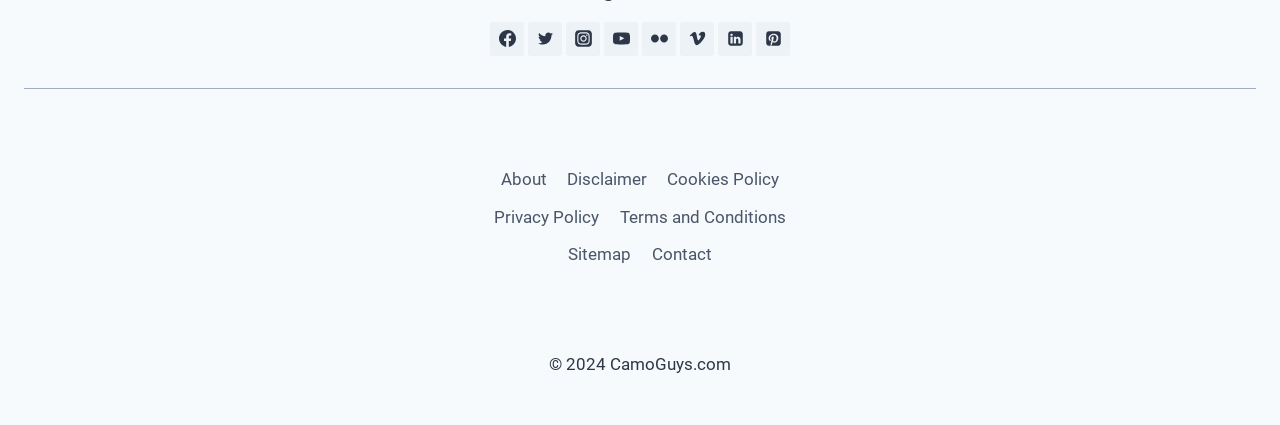Based on the image, please respond to the question with as much detail as possible:
What type of content is likely to be found on this website?

The presence of social media links and icons, such as YouTube, Vimeo, and Flicker, suggests that the website may contain multimedia content, such as videos and images.